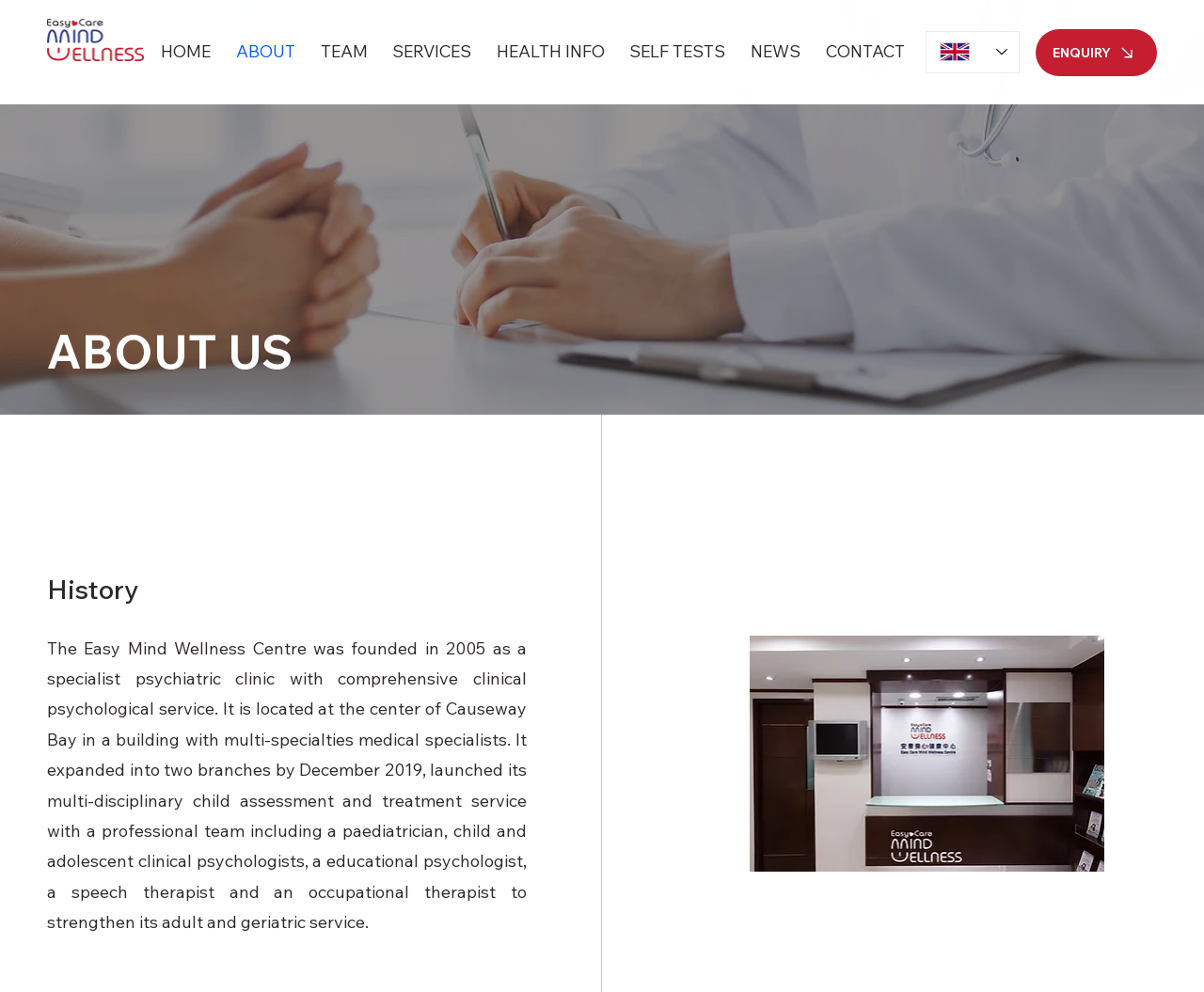Where is the centre located?
Using the image as a reference, give an elaborate response to the question.

I found the answer by reading the StaticText element with the text 'It is located at the center of Causeway Bay...' which provides information about the centre's location.